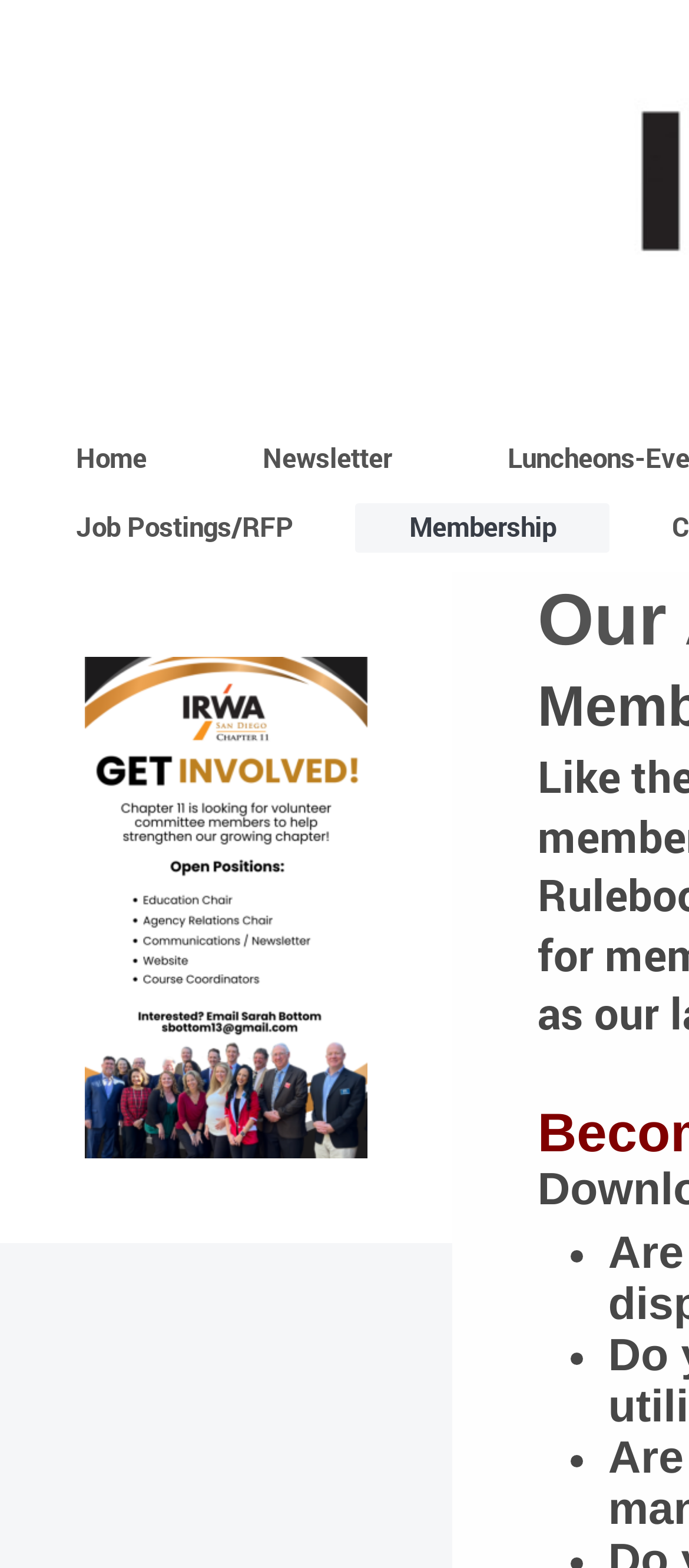How many links are in the top navigation bar?
Look at the image and provide a short answer using one word or a phrase.

4